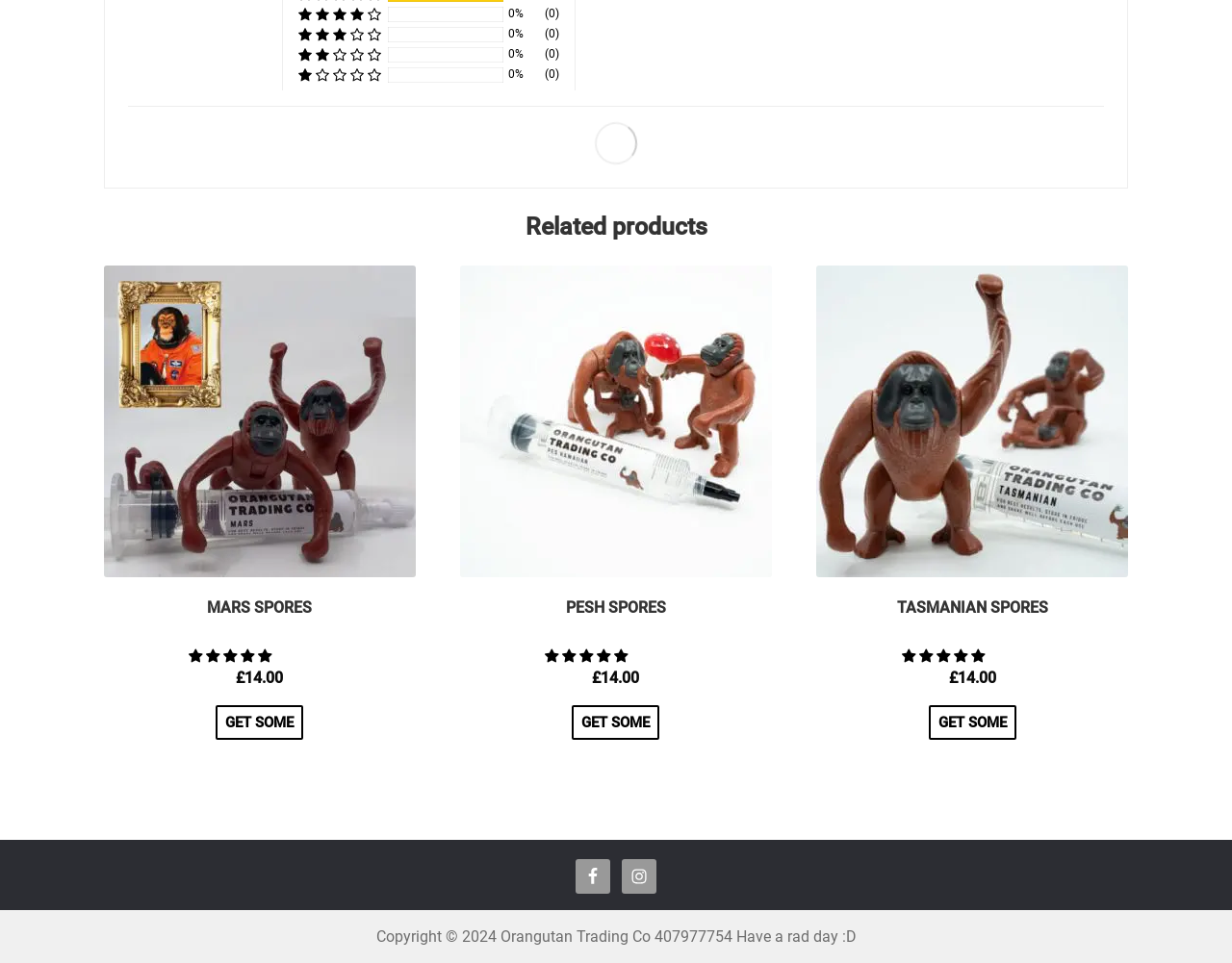Please find the bounding box for the UI component described as follows: "Instagram".

[0.505, 0.892, 0.533, 0.928]